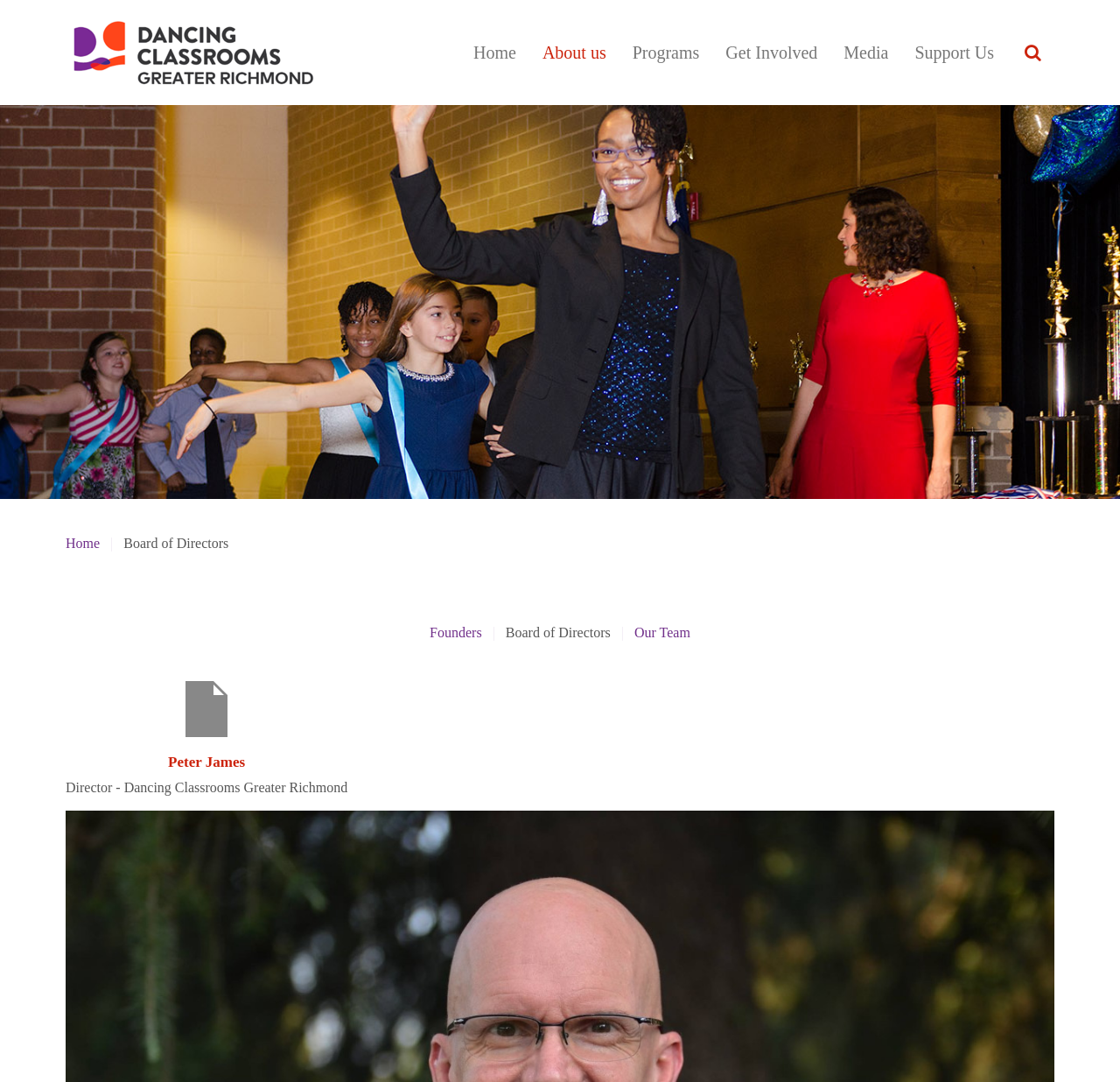Please analyze the image and give a detailed answer to the question:
What is the text of the search box?

I looked at the search box and found that it has a placeholder text 'search...'. This is the text that is displayed in the search box.